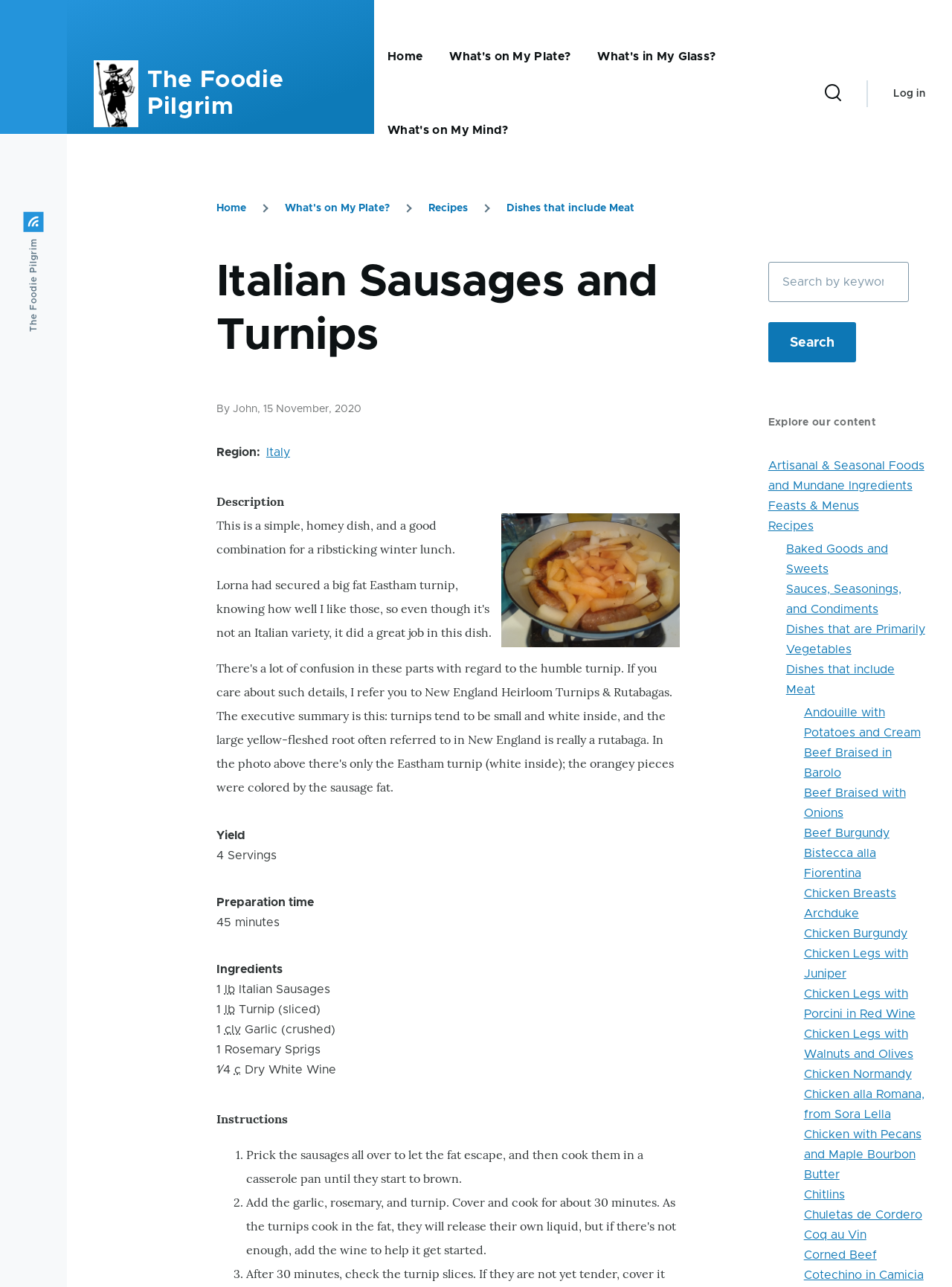Provide a one-word or short-phrase response to the question:
What is the yield of this recipe?

4 Servings